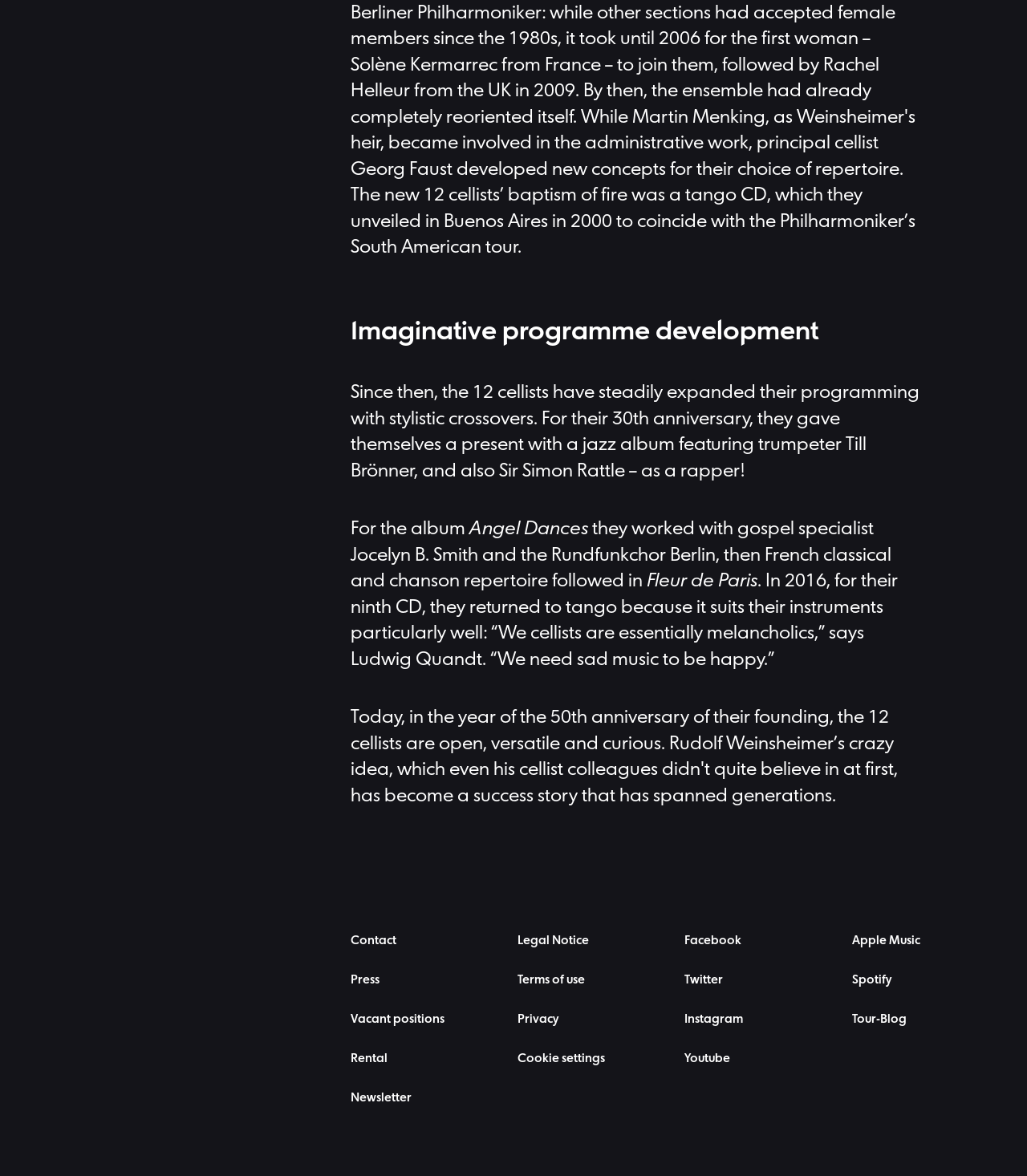Predict the bounding box of the UI element based on this description: "Rental".

[0.341, 0.886, 0.377, 0.916]